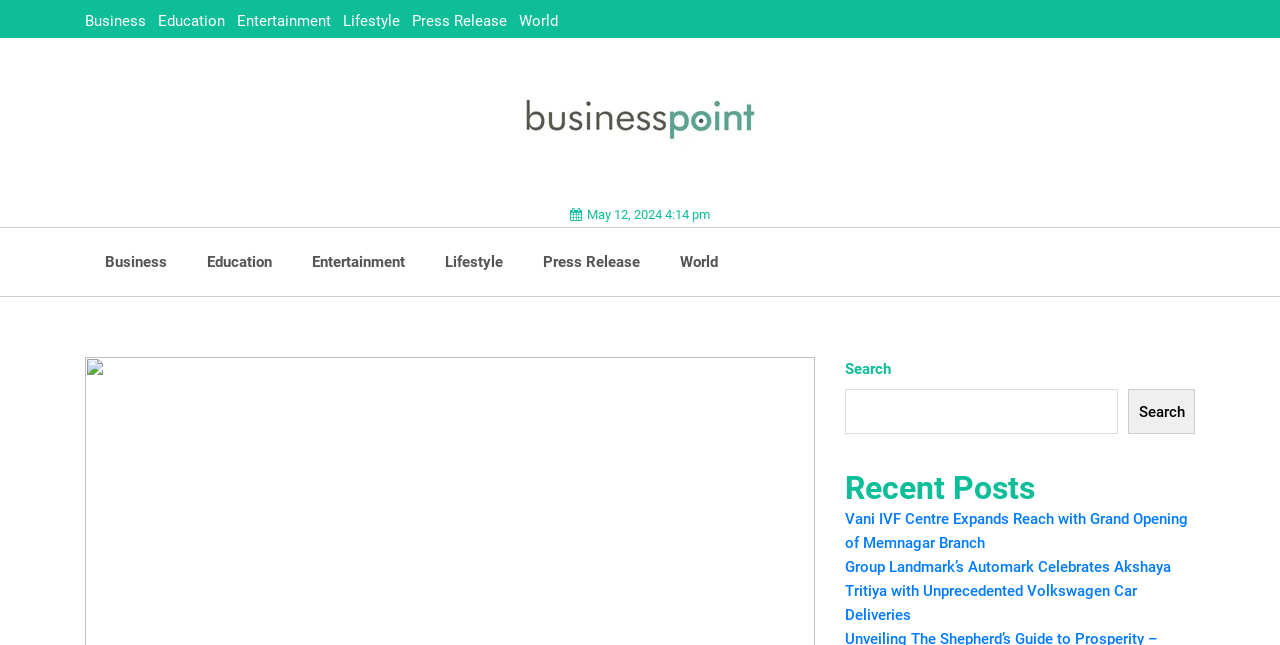Please find the bounding box for the following UI element description. Provide the coordinates in (top-left x, top-left y, bottom-right x, bottom-right y) format, with values between 0 and 1: Lifestyle

[0.268, 0.019, 0.312, 0.047]